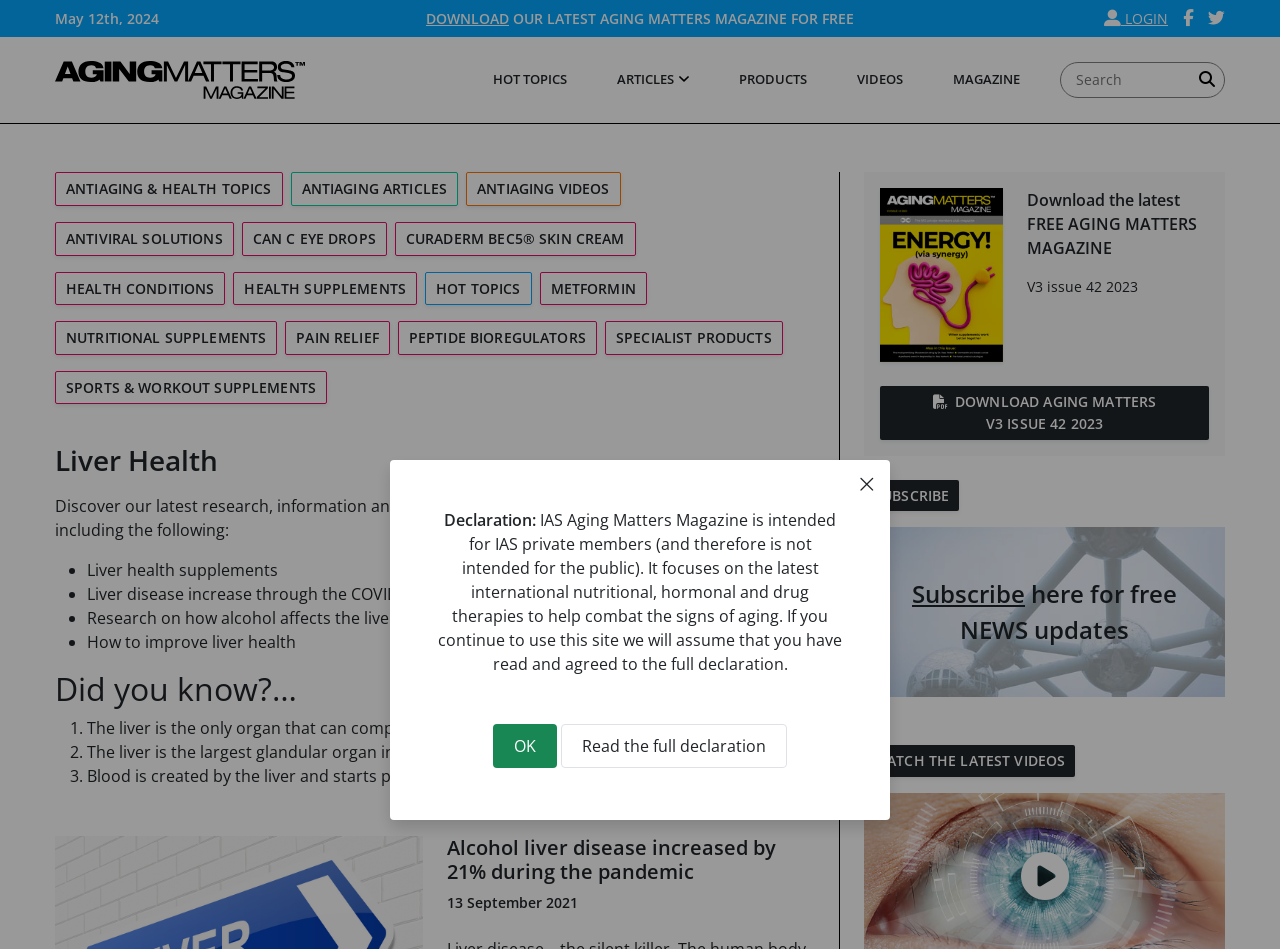Please determine the bounding box coordinates of the element's region to click for the following instruction: "Read the full declaration".

[0.438, 0.763, 0.615, 0.809]